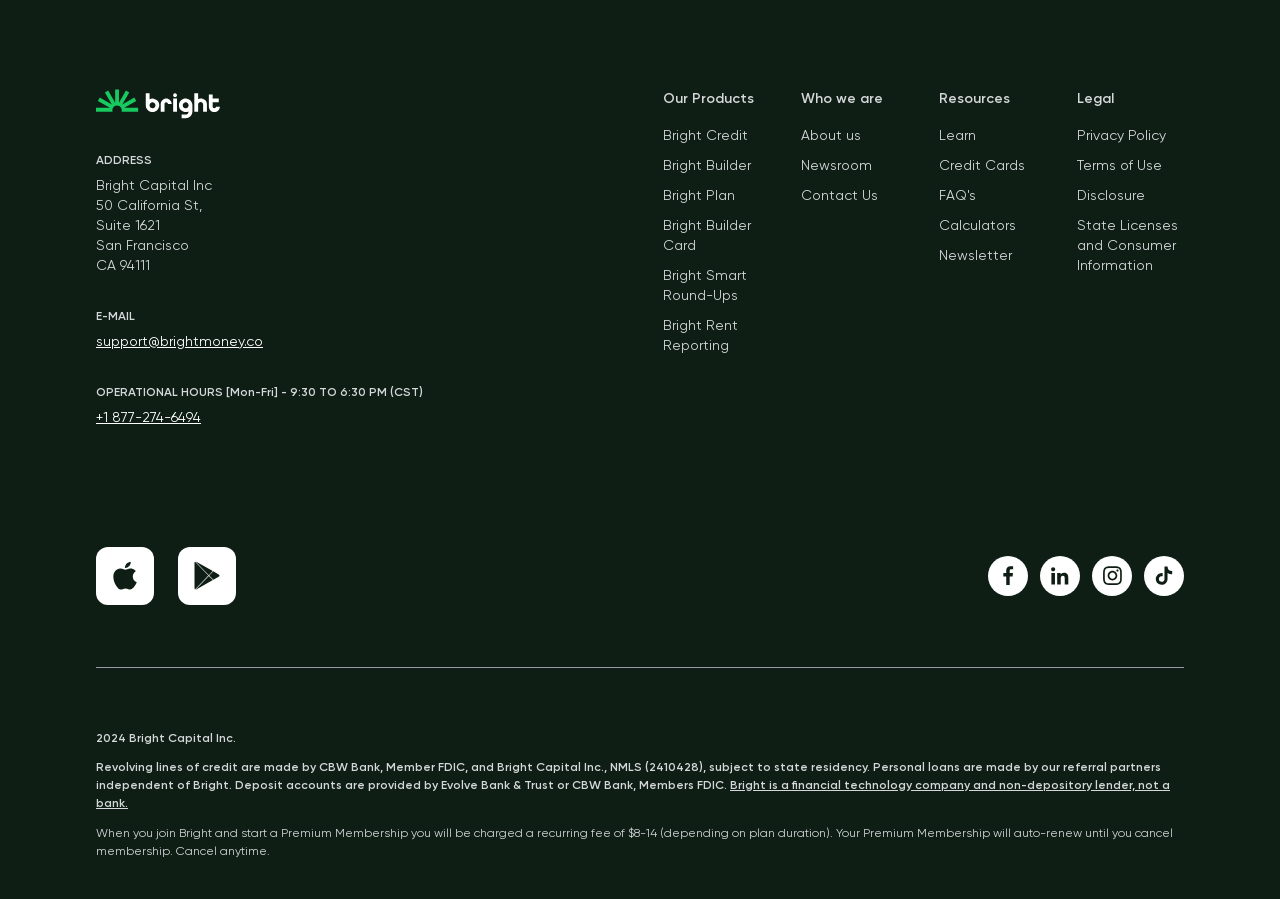Identify the bounding box coordinates of the element that should be clicked to fulfill this task: "Learn more about Credit Cards". The coordinates should be provided as four float numbers between 0 and 1, i.e., [left, top, right, bottom].

[0.733, 0.172, 0.801, 0.194]